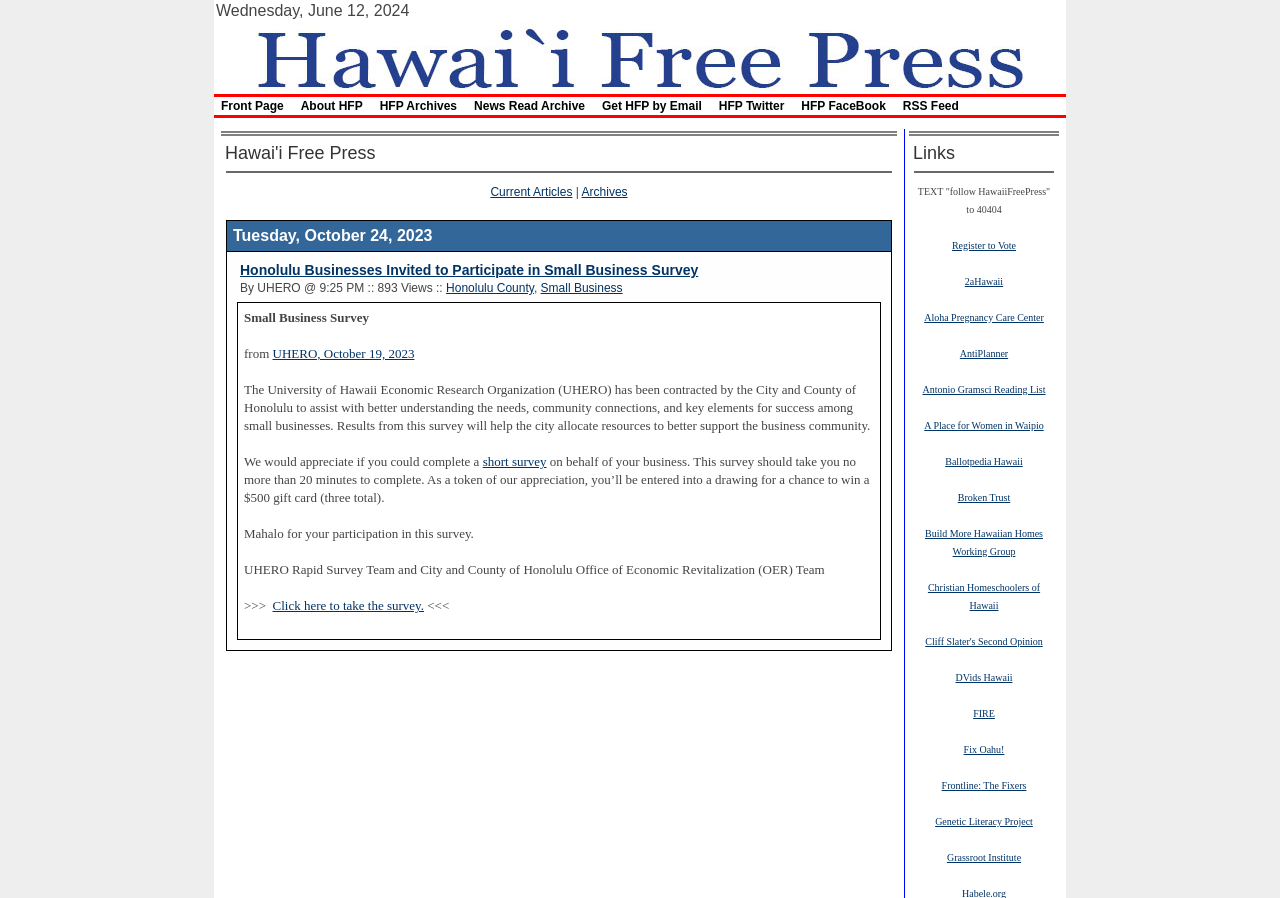Please give a short response to the question using one word or a phrase:
What is the incentive for participating in the survey?

A chance to win a $500 gift card